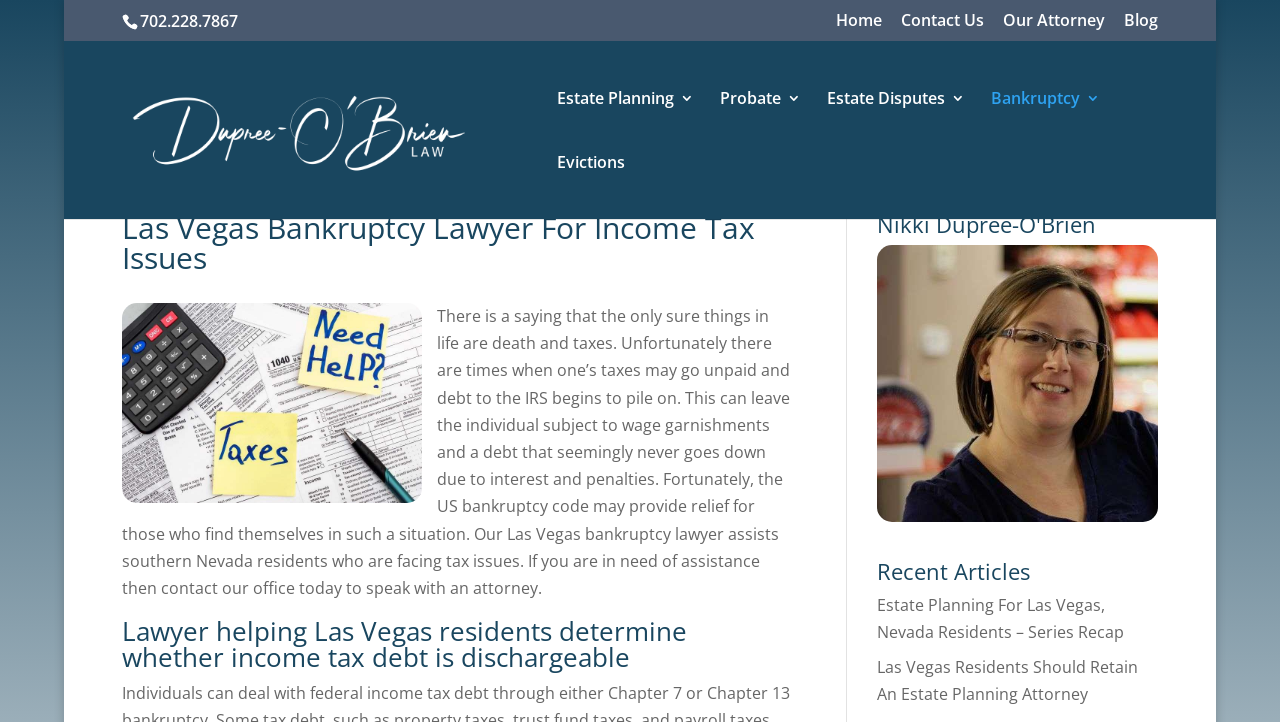What is the phone number to contact the debt attorney?
Please answer the question with as much detail and depth as you can.

I found the phone number by looking at the link element with the text '702.228.7867' which is located at the top of the webpage.